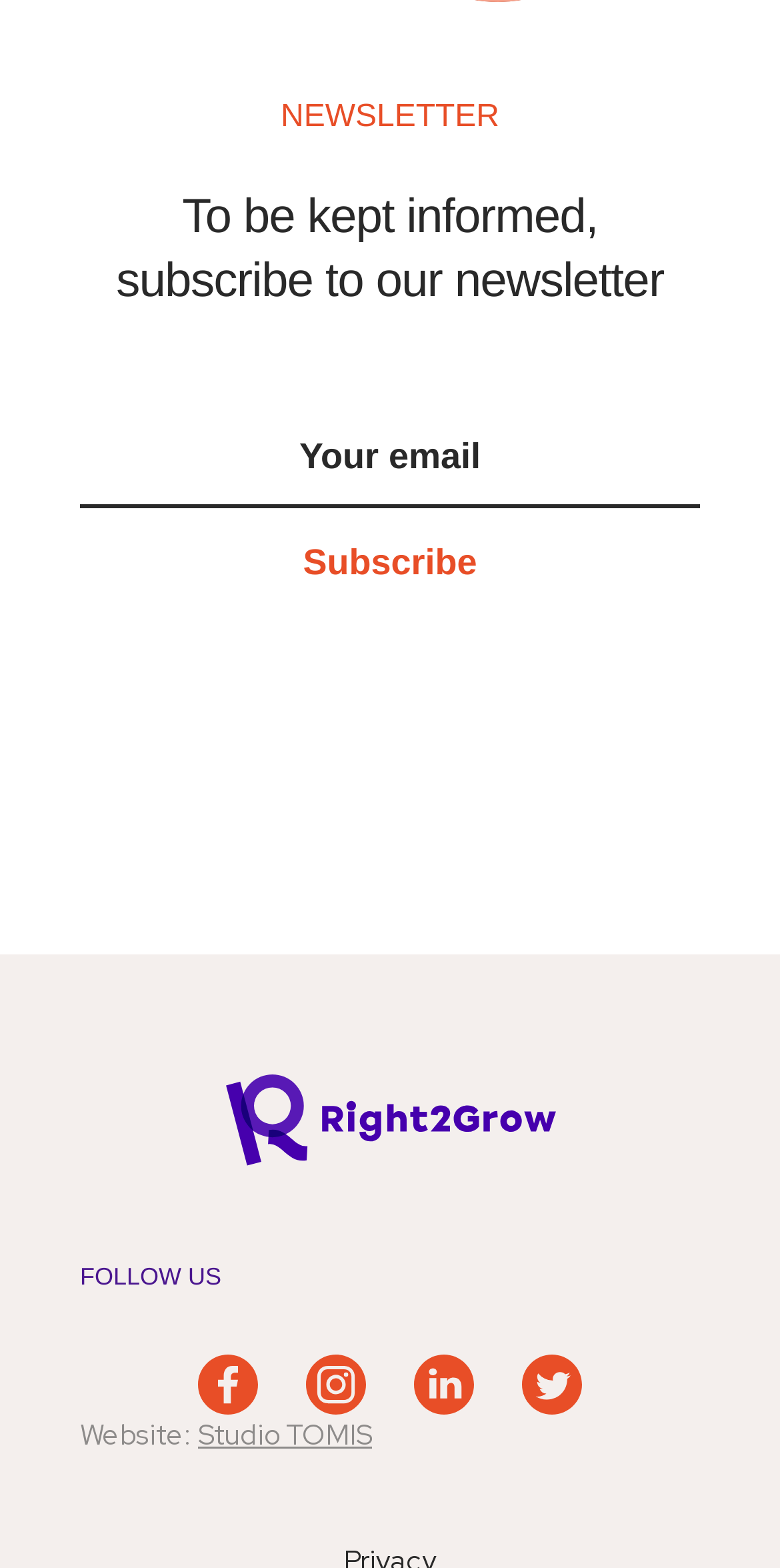What is the name of the website development studio? Look at the image and give a one-word or short phrase answer.

Studio TOMIS